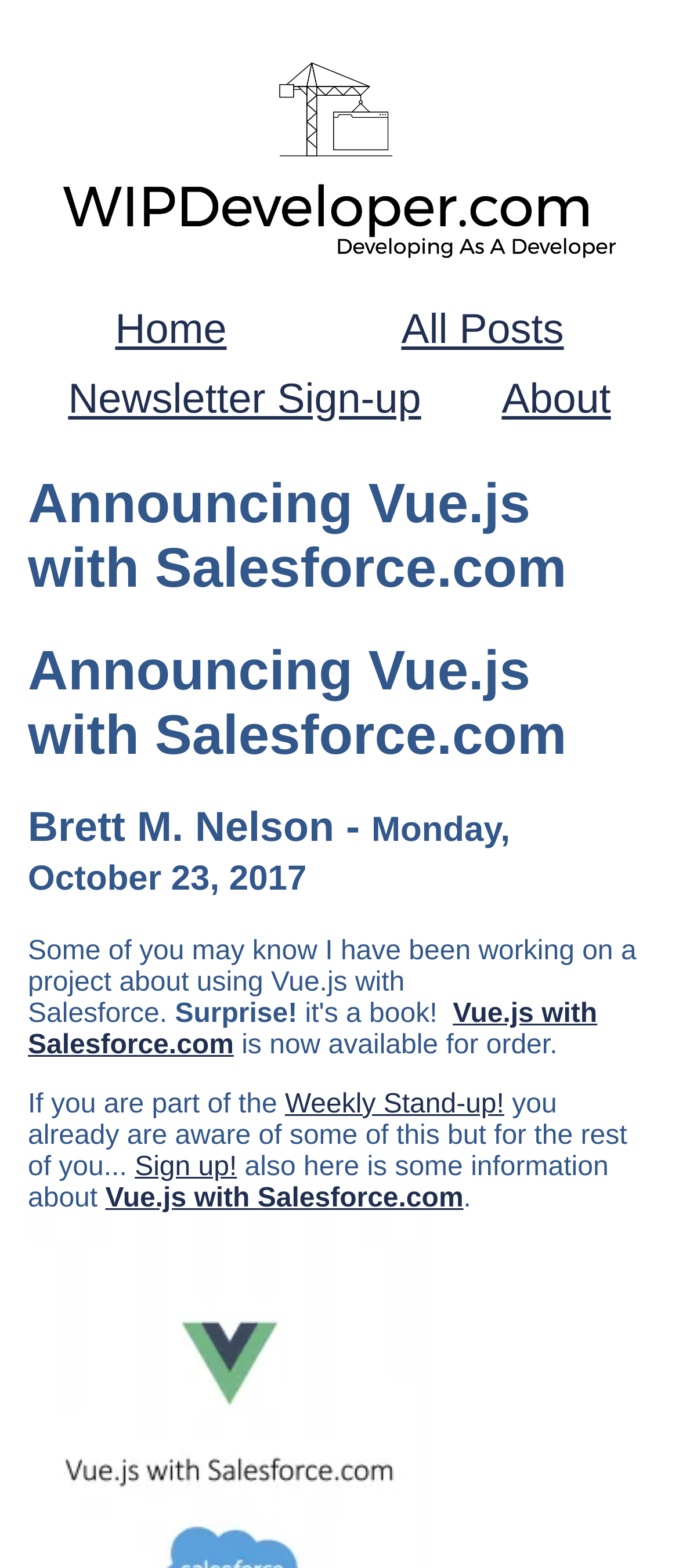Please reply to the following question with a single word or a short phrase:
What is the purpose of the 'Weekly Stand-up!' link?

To sign up